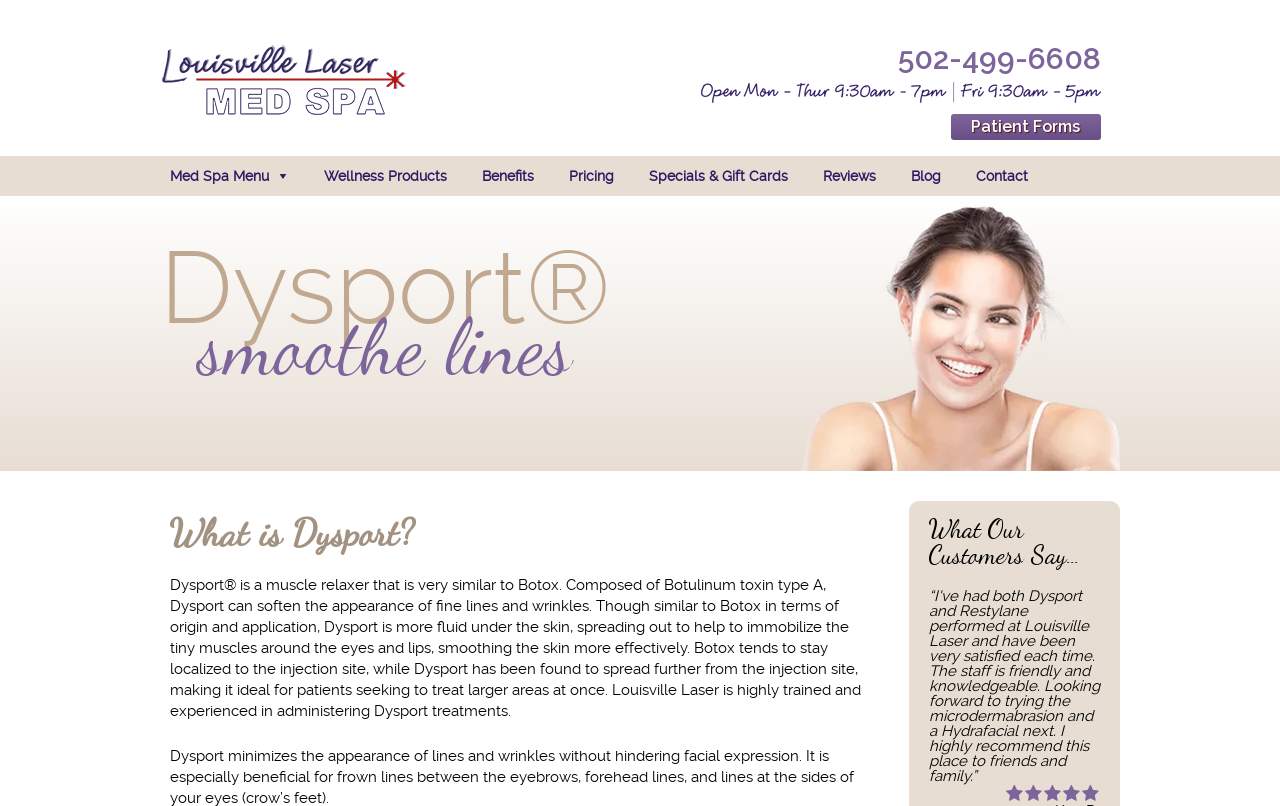Please locate the bounding box coordinates of the element's region that needs to be clicked to follow the instruction: "View 'Patient Forms'". The bounding box coordinates should be provided as four float numbers between 0 and 1, i.e., [left, top, right, bottom].

[0.755, 0.148, 0.848, 0.167]